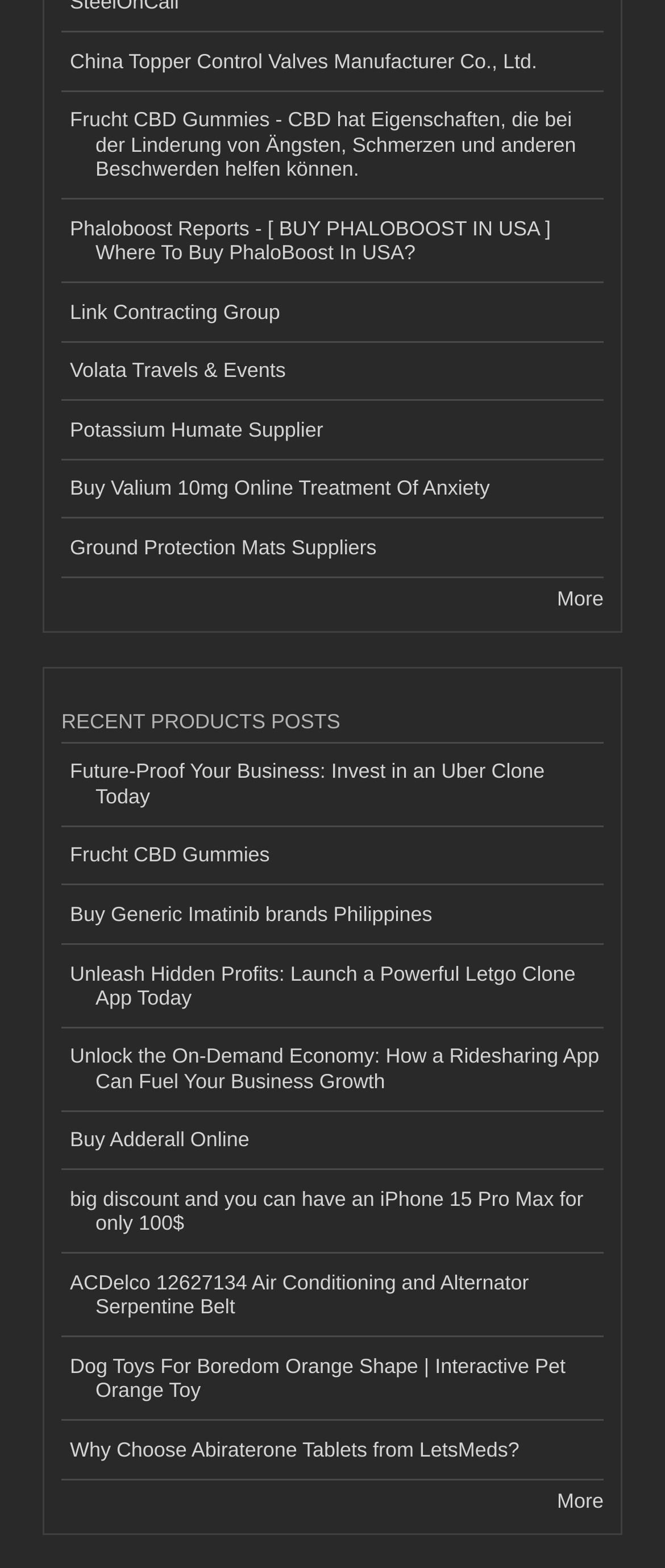What is the purpose of the 'More' links?
Can you provide an in-depth and detailed response to the question?

The 'More' links are placed at the bottom of each section, suggesting that they are used to load more products or links when clicked, allowing users to access a larger catalog of products.